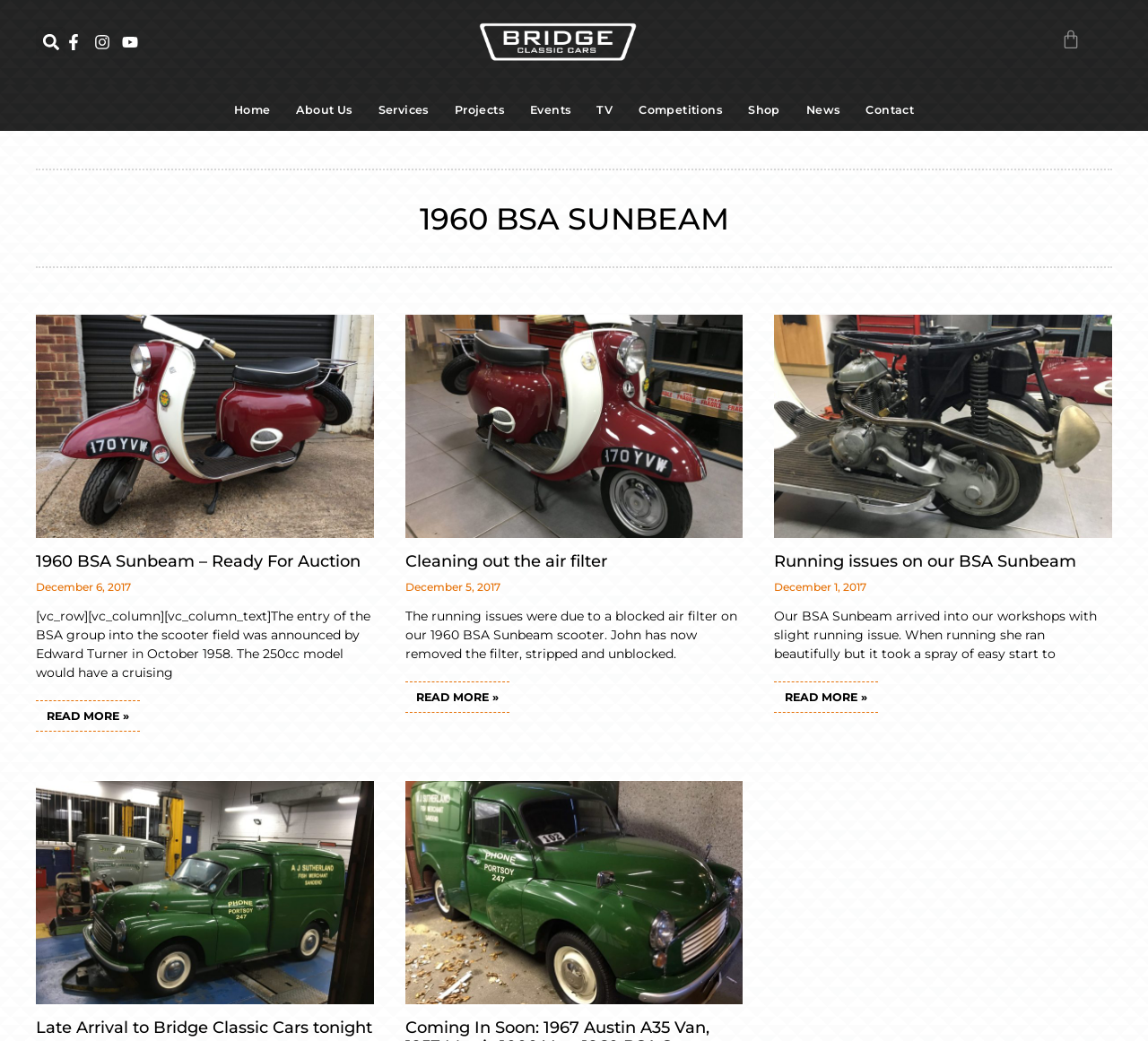Please identify the bounding box coordinates of the element that needs to be clicked to perform the following instruction: "Search".

[0.031, 0.026, 0.057, 0.055]